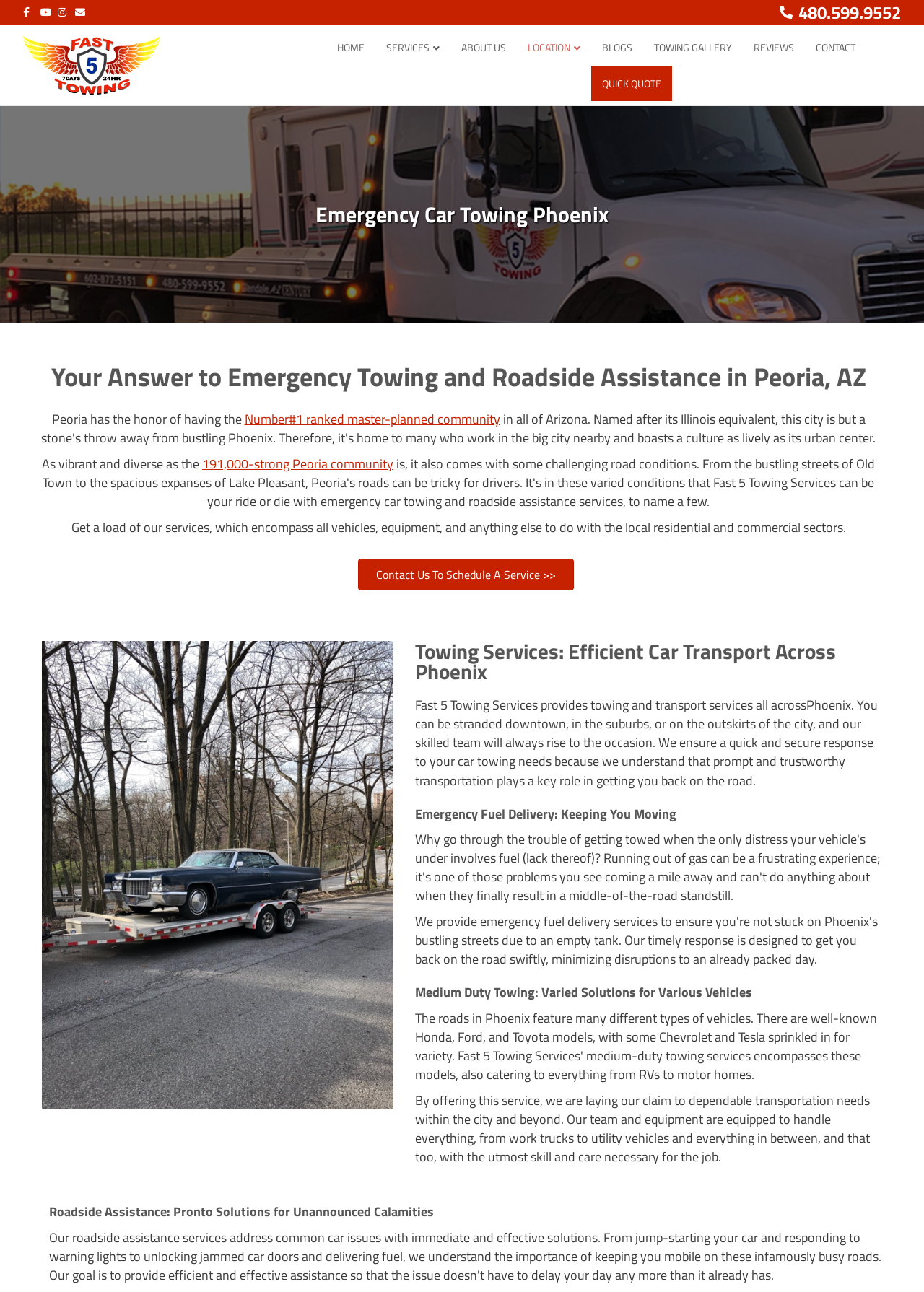What is the text on the button below the heading 'Emergency Car Towing Phoenix'? Refer to the image and provide a one-word or short phrase answer.

Contact Us To Schedule A Service >>